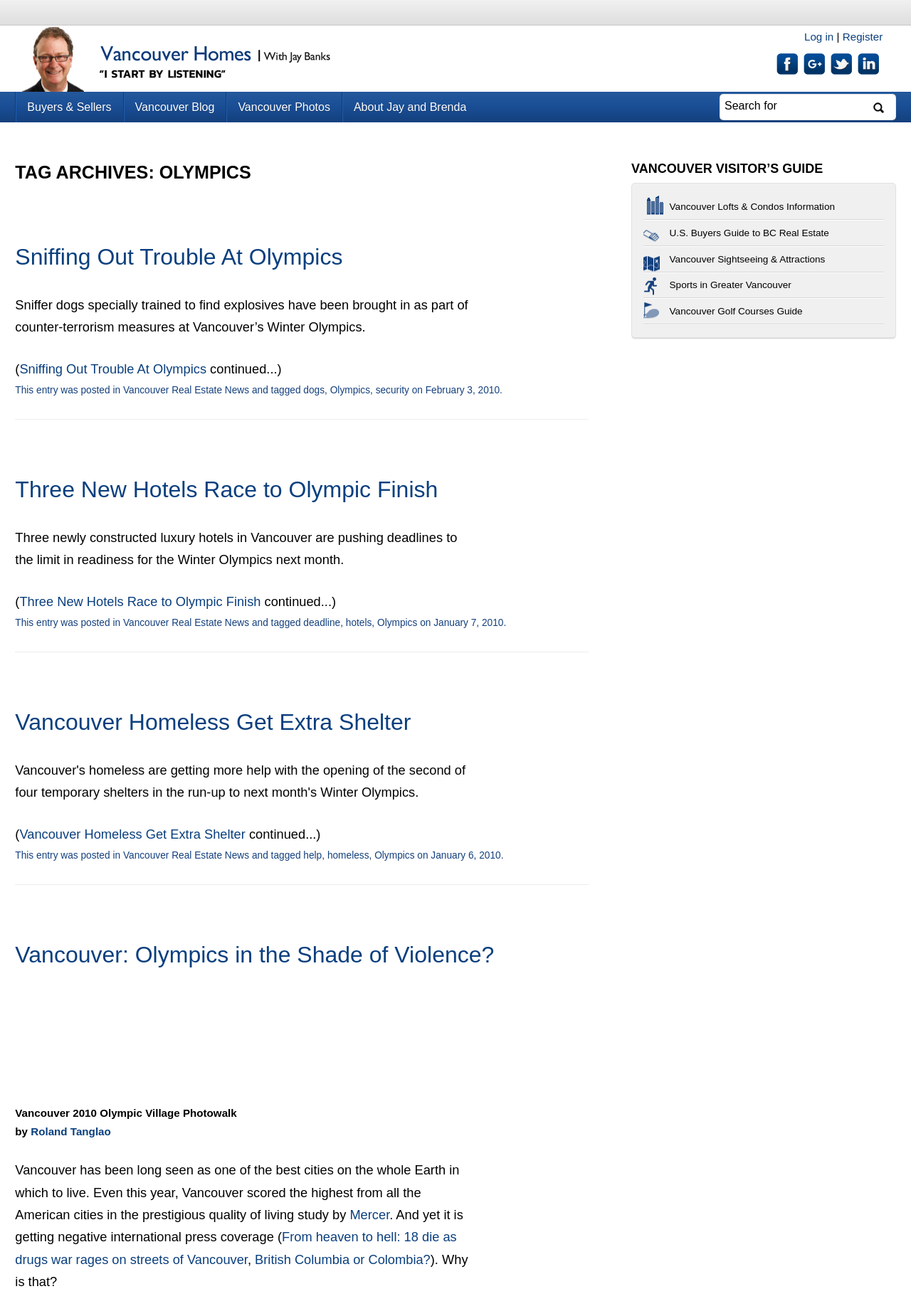Determine the coordinates of the bounding box for the clickable area needed to execute this instruction: "Skip to content".

[0.017, 0.07, 0.147, 0.088]